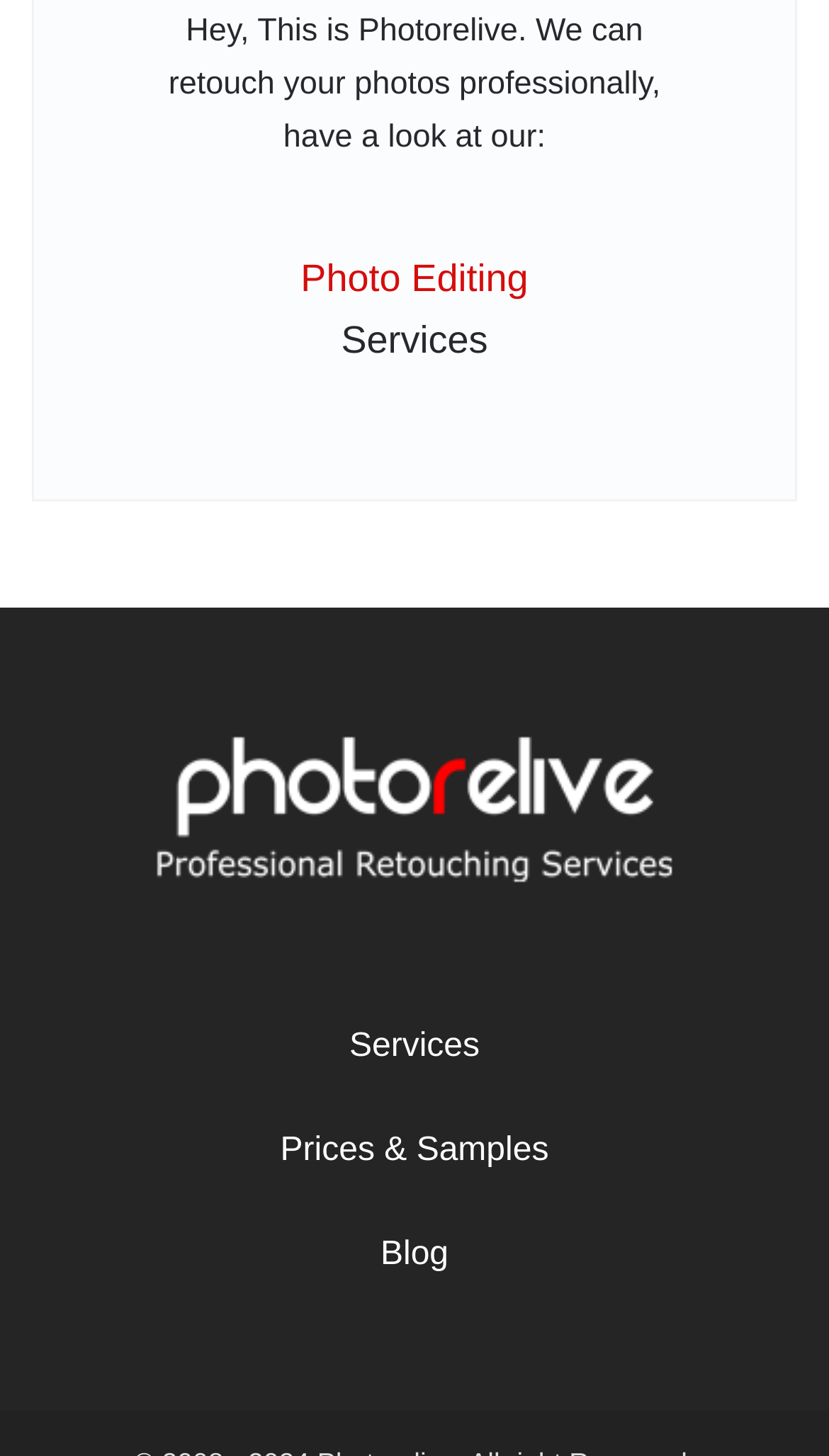From the image, can you give a detailed response to the question below:
What is the name of the photo editing service?

The name of the photo editing service can be found in the static text at the top of the page, which says 'Hey, This is Photorelive. We can retouch your photos professionally, have a look at our:'.